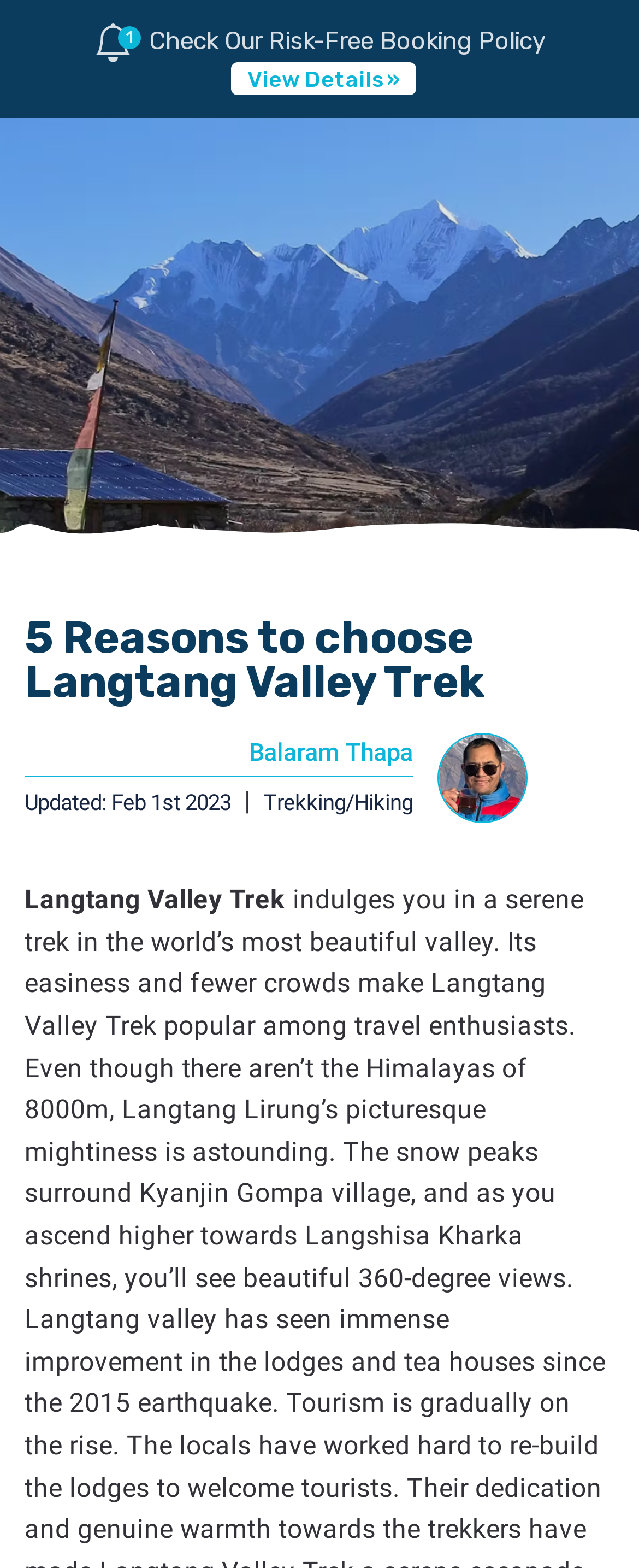Provide a brief response to the question below using a single word or phrase: 
What is the name of the trek?

Langtang Valley Trek